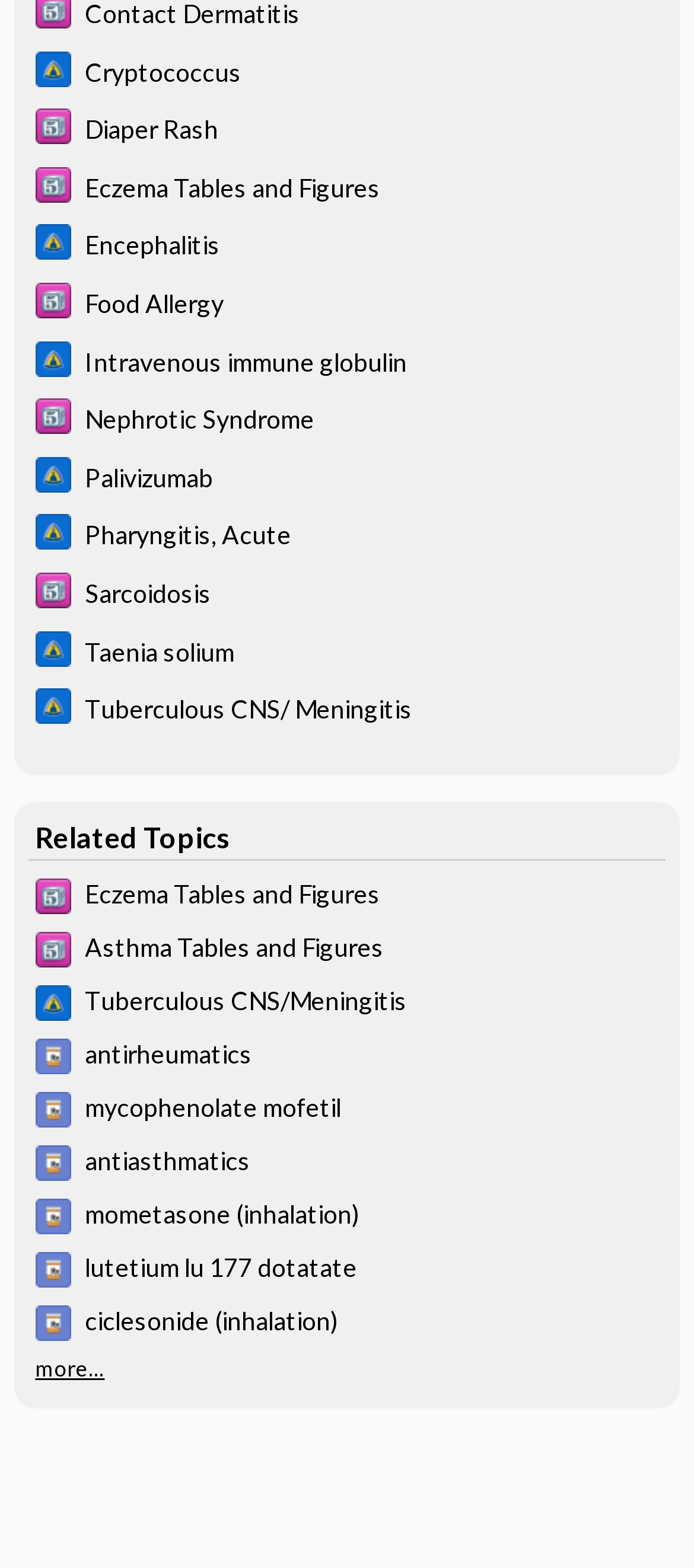Given the element description: "Asthma Tables and Figures", predict the bounding box coordinates of this UI element. The coordinates must be four float numbers between 0 and 1, given as [left, top, right, bottom].

[0.02, 0.589, 0.98, 0.623]